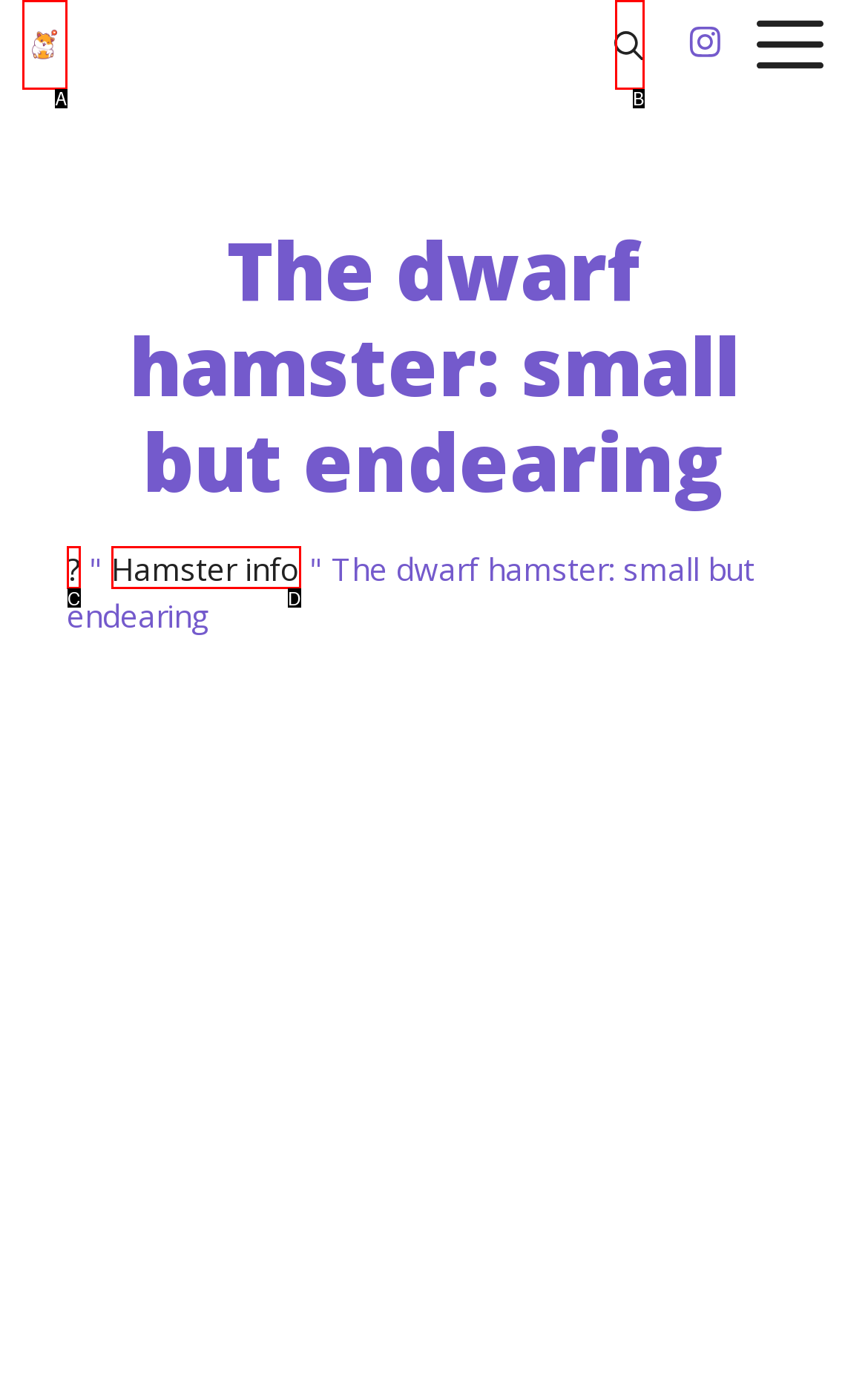Find the option that fits the given description: Hamster info
Answer with the letter representing the correct choice directly.

D